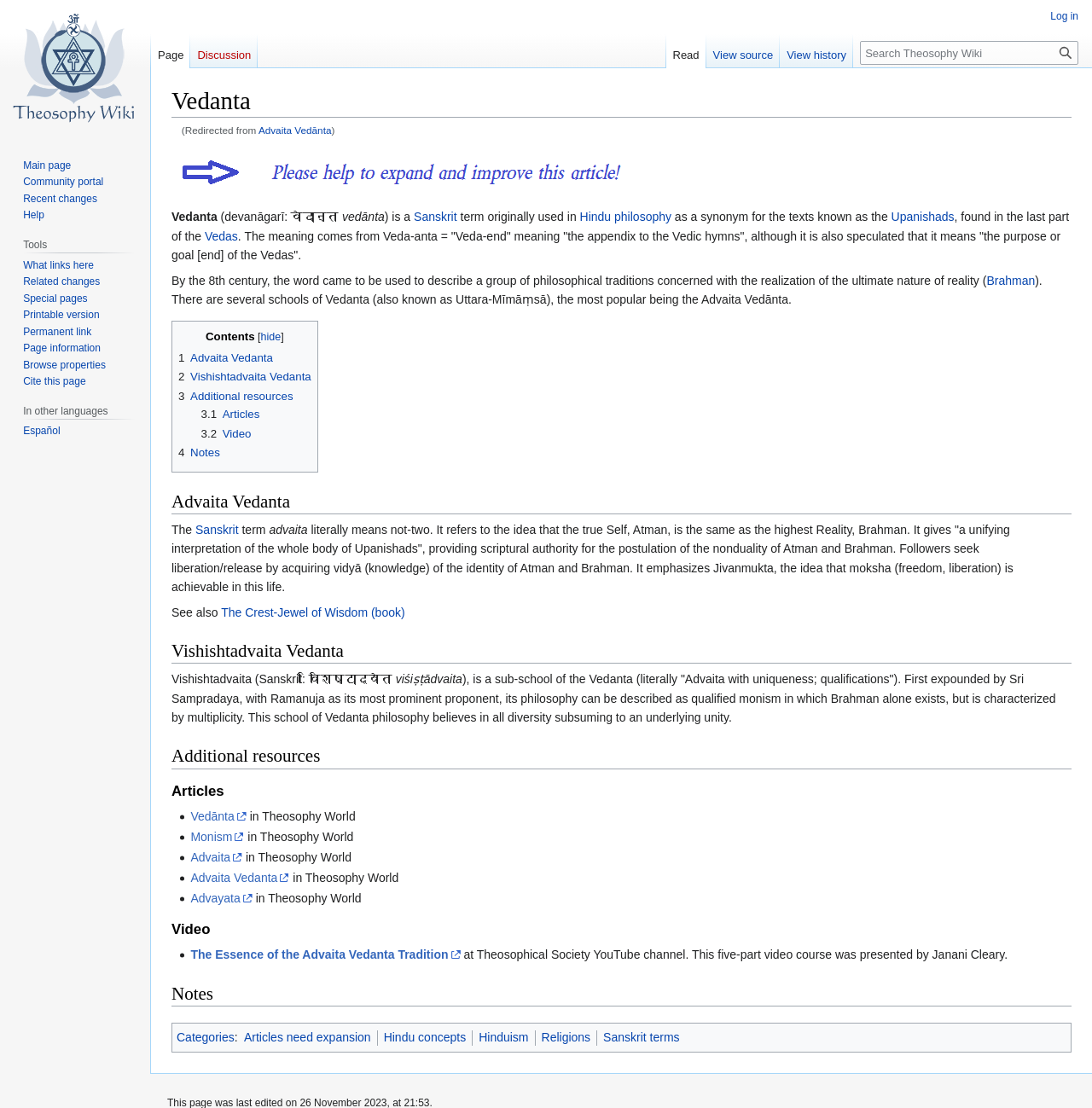What is Vedanta?
Refer to the image and provide a thorough answer to the question.

Based on the webpage content, Vedanta is a Sanskrit term originally used in Hindu philosophy as a synonym for the texts known as the Upanishads, found in the last part of the Vedas.